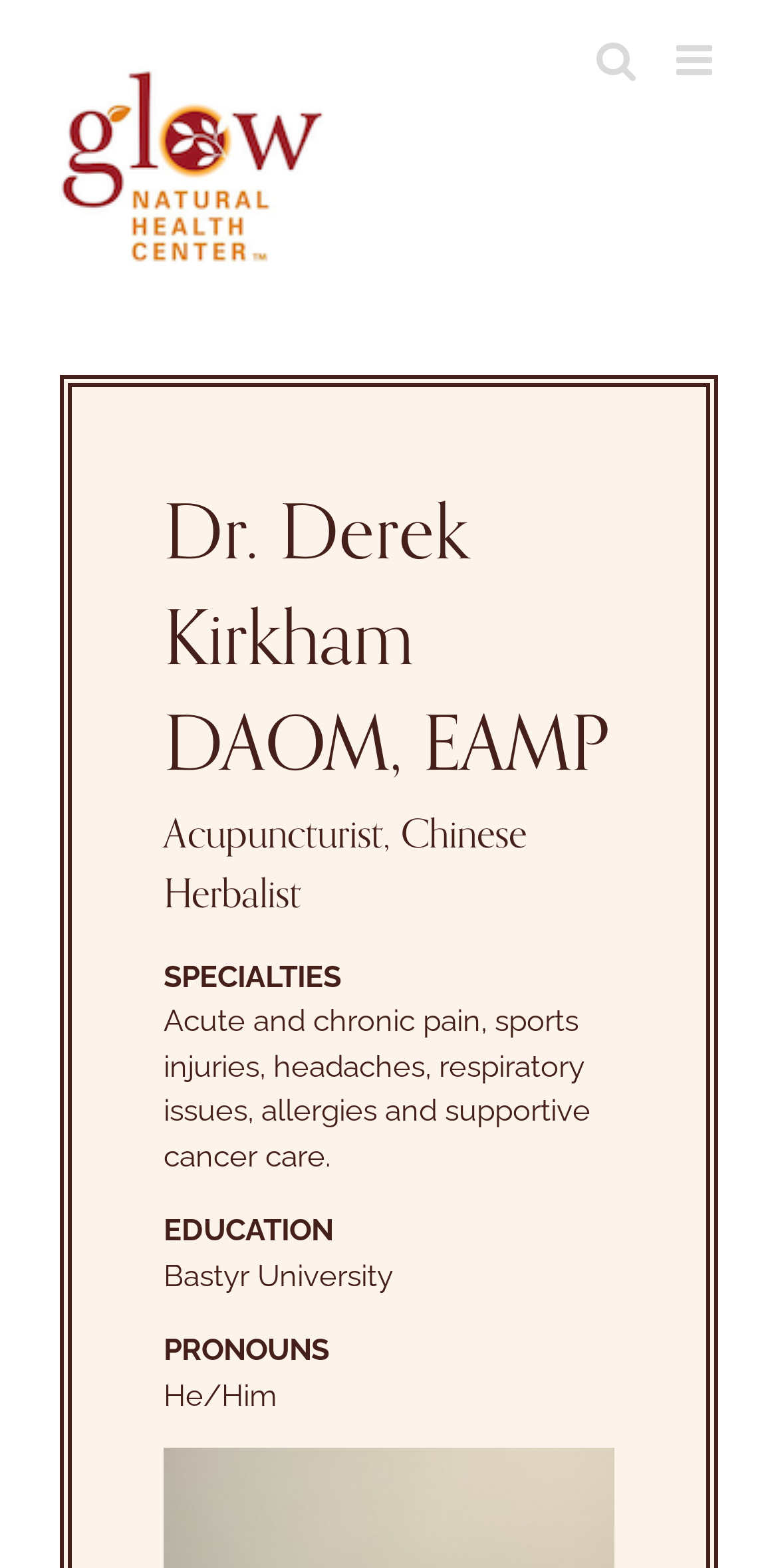Bounding box coordinates are given in the format (top-left x, top-left y, bottom-right x, bottom-right y). All values should be floating point numbers between 0 and 1. Provide the bounding box coordinate for the UI element described as: Go to Top

[0.695, 0.75, 0.808, 0.806]